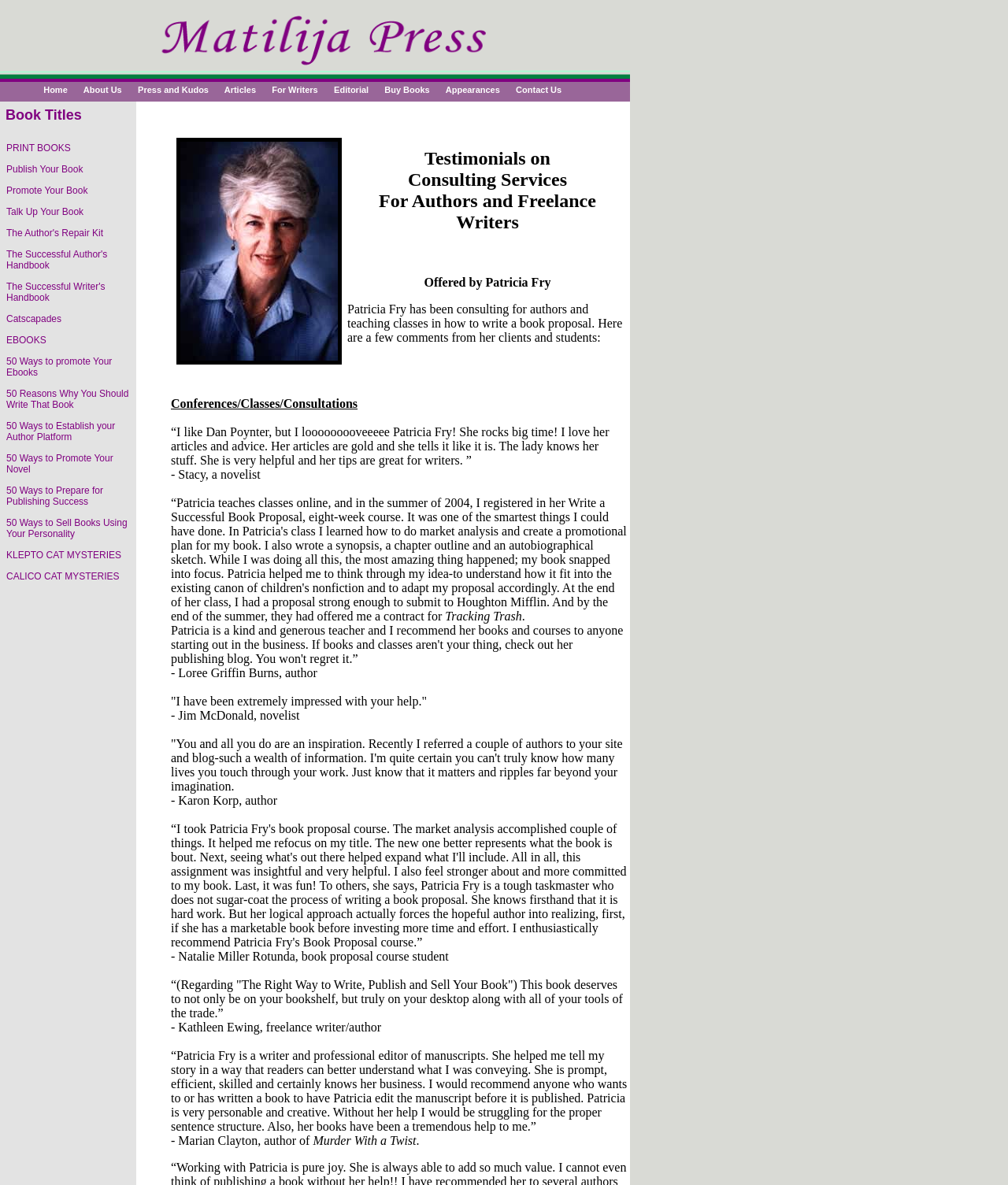Specify the bounding box coordinates of the region I need to click to perform the following instruction: "View 'The Author's Repair Kit'". The coordinates must be four float numbers in the range of 0 to 1, i.e., [left, top, right, bottom].

[0.0, 0.188, 0.134, 0.205]